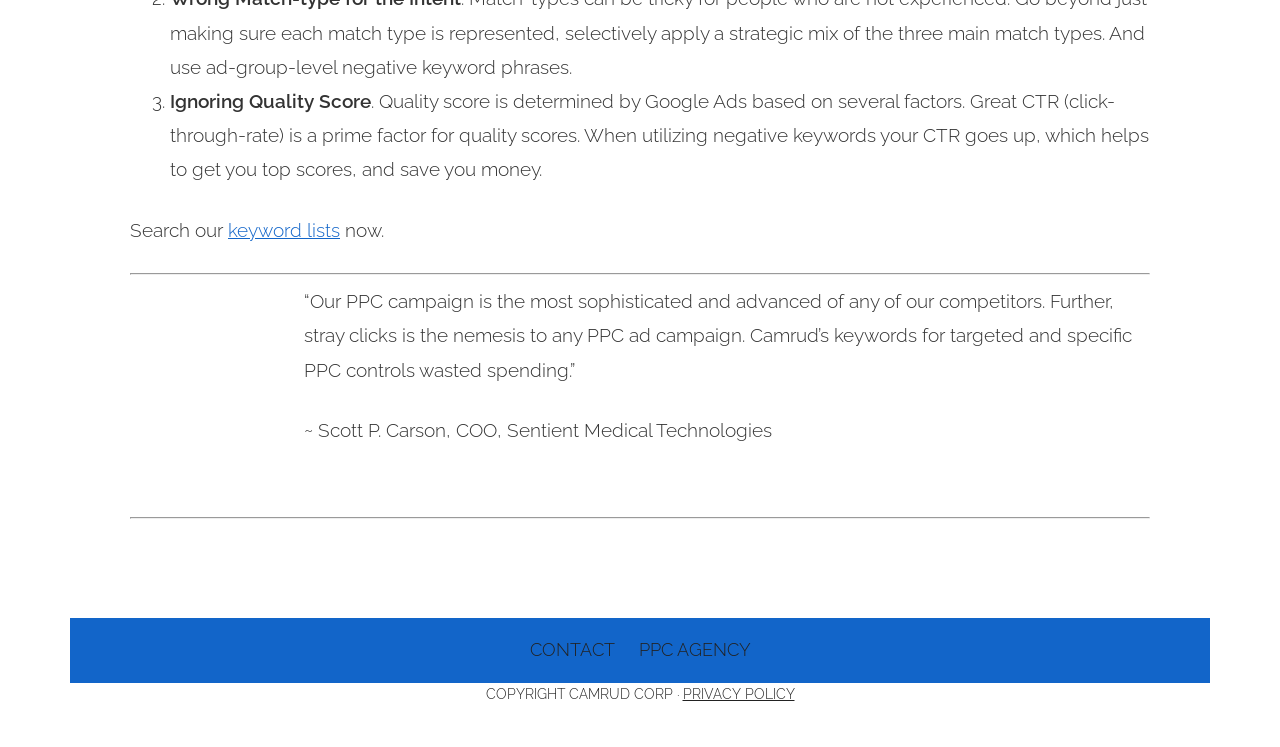Please examine the image and answer the question with a detailed explanation:
What are the navigation options at the bottom of the webpage?

The answer is found by reading the navigation links at the bottom of the webpage, which include CONTACT and PPC AGENCY.